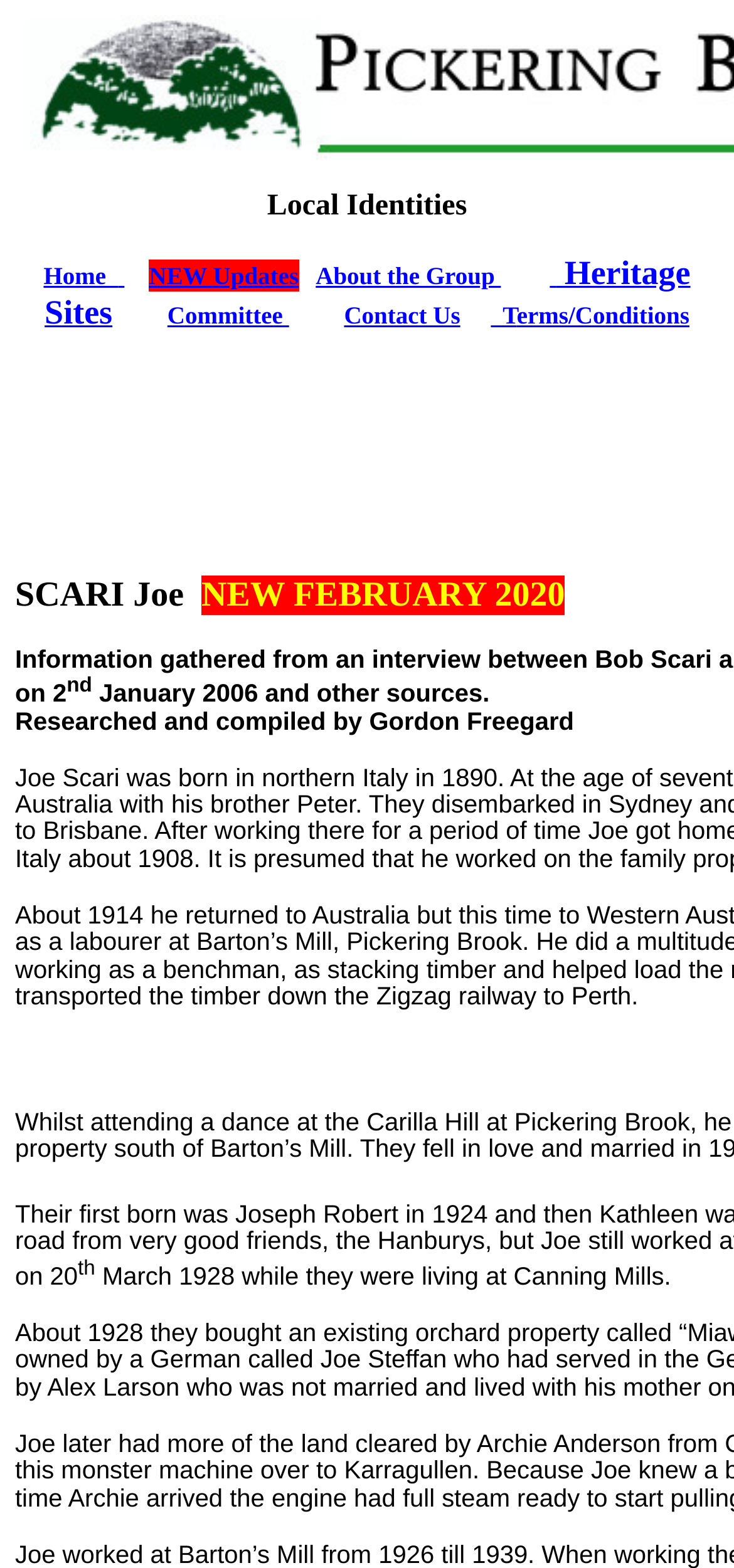What is the first item in the navigation menu?
Give a comprehensive and detailed explanation for the question.

The navigation menu is located at the top of the webpage, and the first item in the menu is 'Home', which is a link.